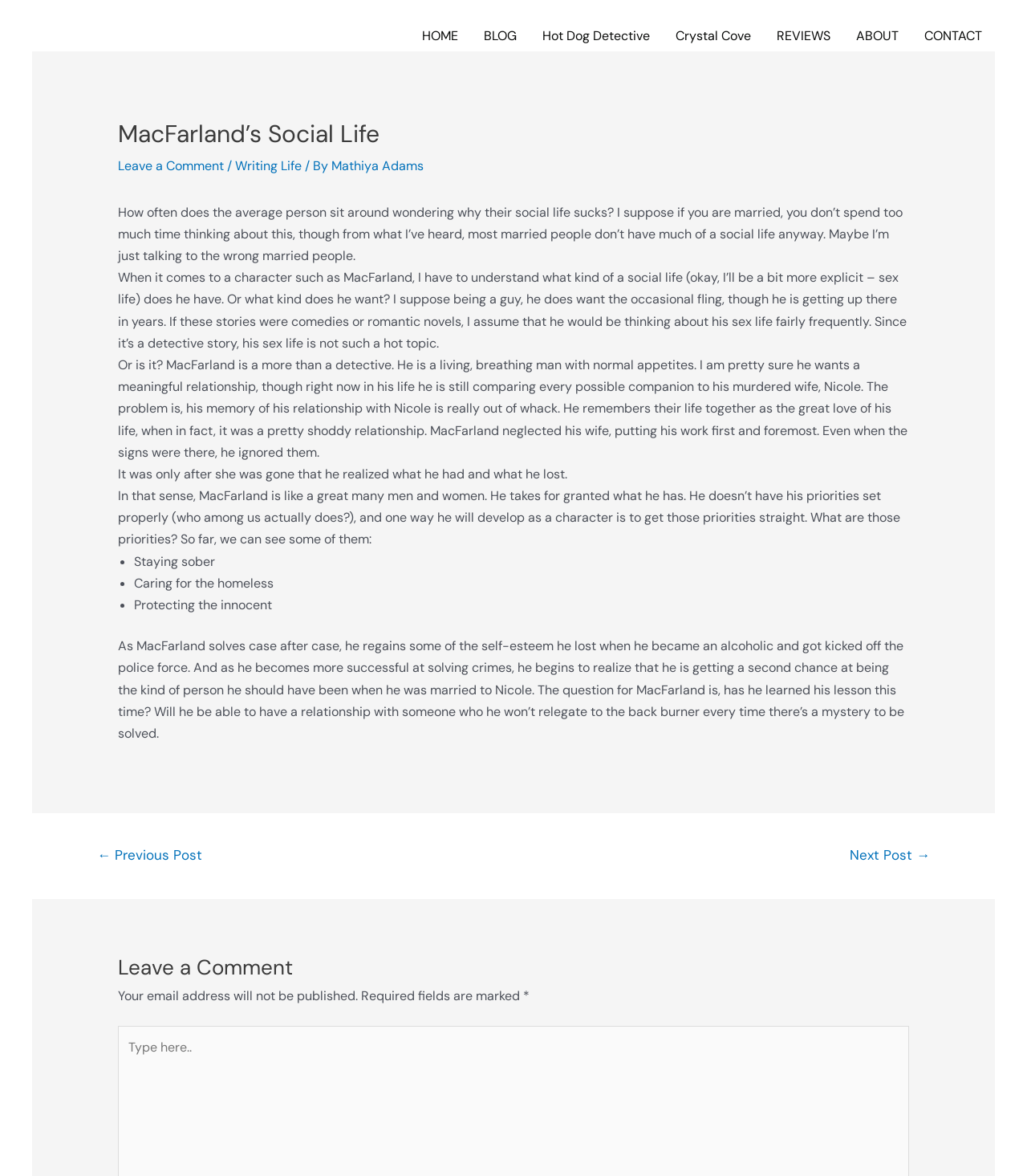Please determine the bounding box coordinates of the clickable area required to carry out the following instruction: "Click on the Leave a Comment link". The coordinates must be four float numbers between 0 and 1, represented as [left, top, right, bottom].

[0.115, 0.134, 0.218, 0.148]